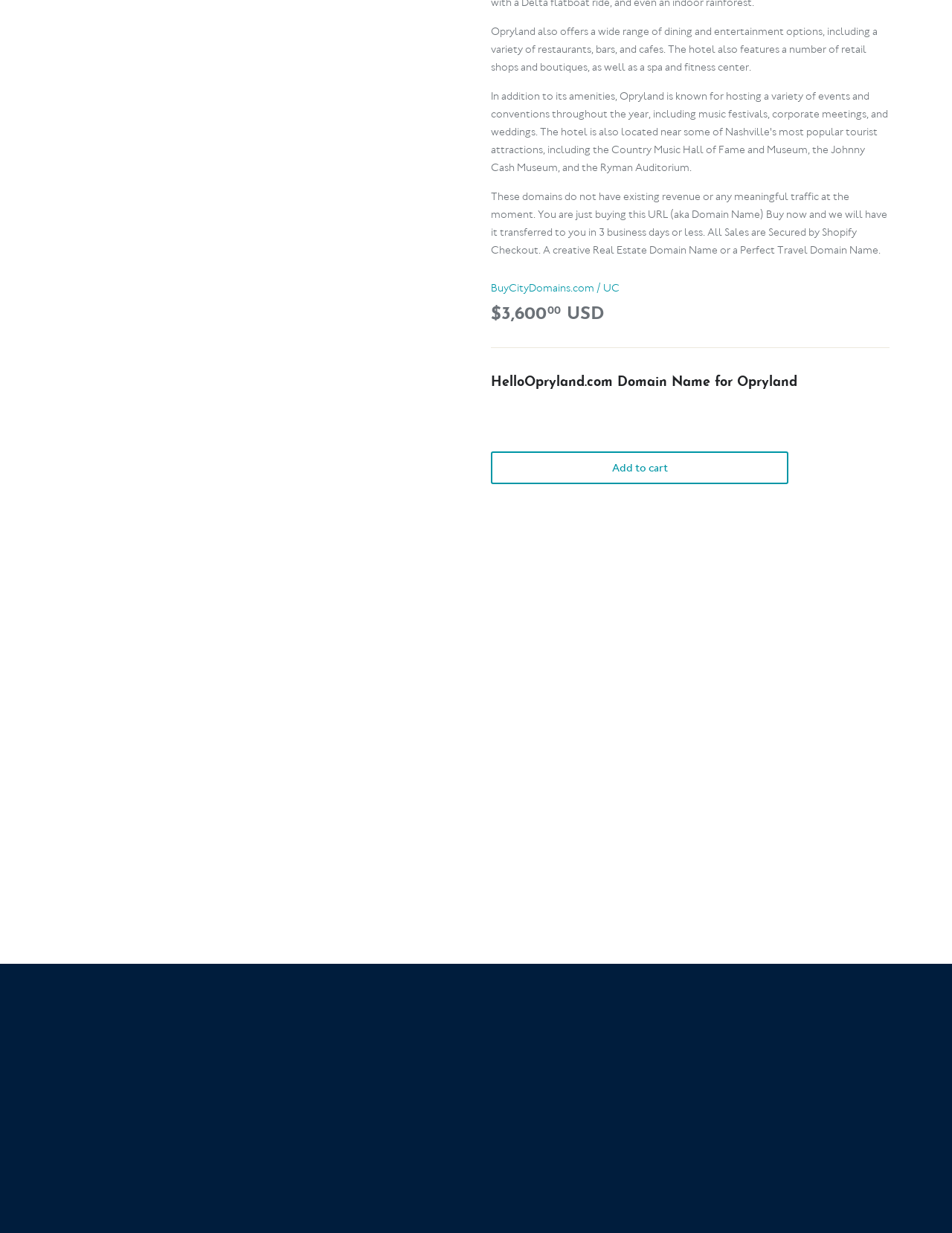Please determine the bounding box coordinates for the UI element described here. Use the format (top-left x, top-left y, bottom-right x, bottom-right y) with values bounded between 0 and 1: Search

[0.426, 0.883, 0.458, 0.894]